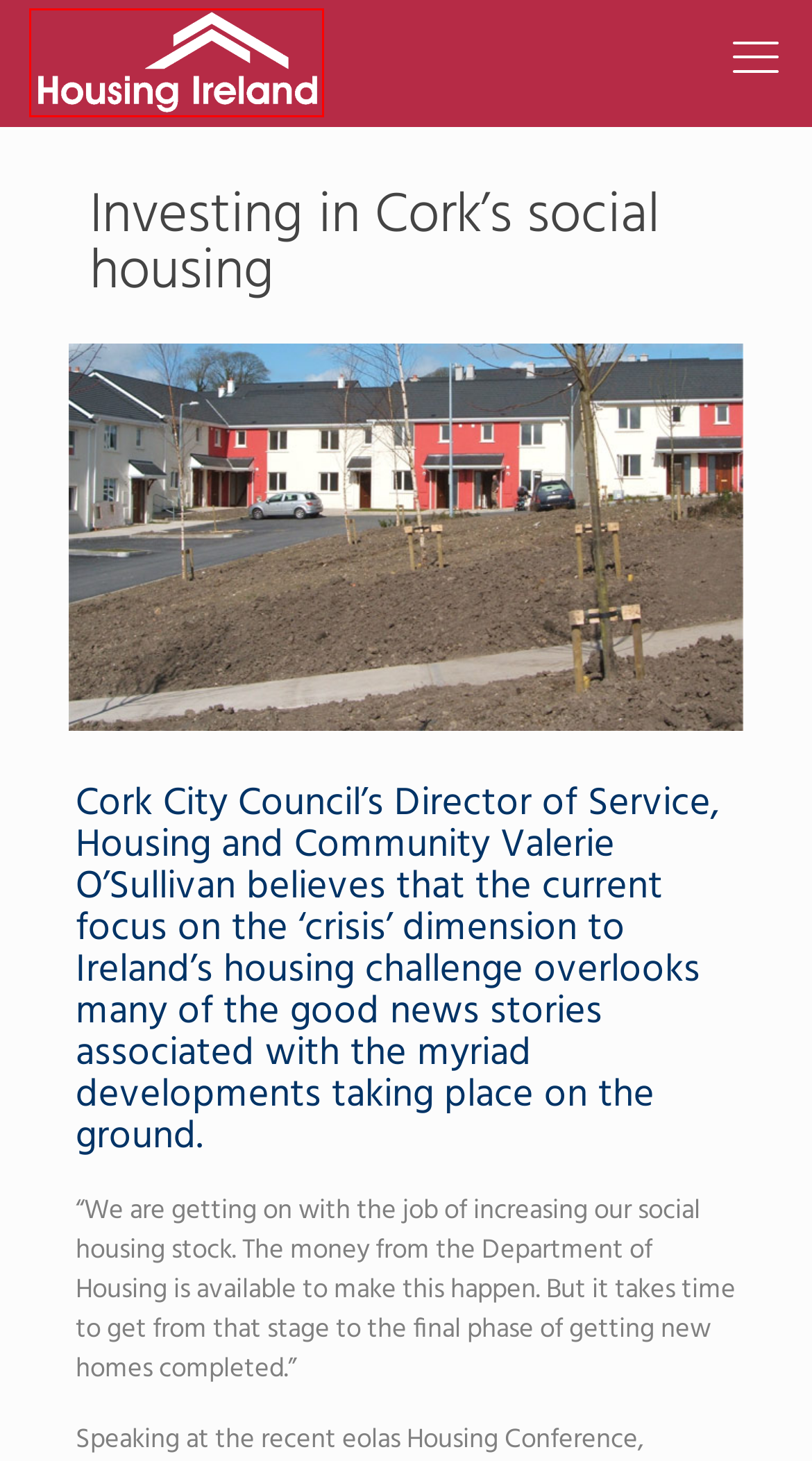With the provided screenshot showing a webpage and a red bounding box, determine which webpage description best fits the new page that appears after clicking the element inside the red box. Here are the options:
A. John O'Connor, Housing Agency: Foreword - Housing Ireland Magazine
B. Affordability is the key - Housing Ireland Magazine
C. Housing conference - Housing Ireland Magazine
D. Housing Ireland Magazine - Housing Ireland Magazine
E. Apprenticeship crisis within the construction industry - Housing Ireland Magazine
F. Part V overview - Housing Ireland Magazine
G. Housing Ireland Magazine 2022 - Housing Ireland Magazine
H. It’s a policy that benefits the few over the many - Housing Ireland Magazine

D